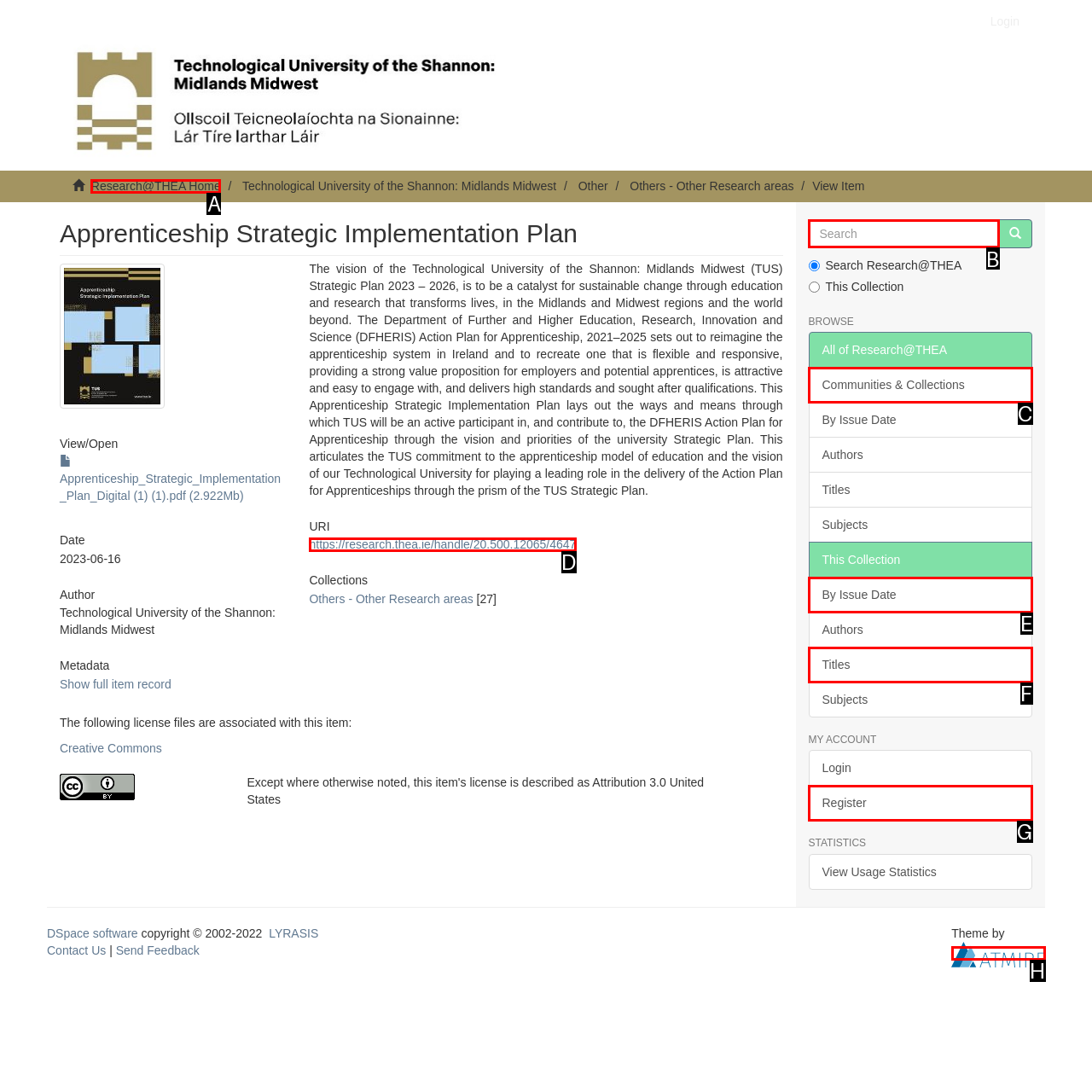From the given options, choose the one to complete the task: Search for items
Indicate the letter of the correct option.

B